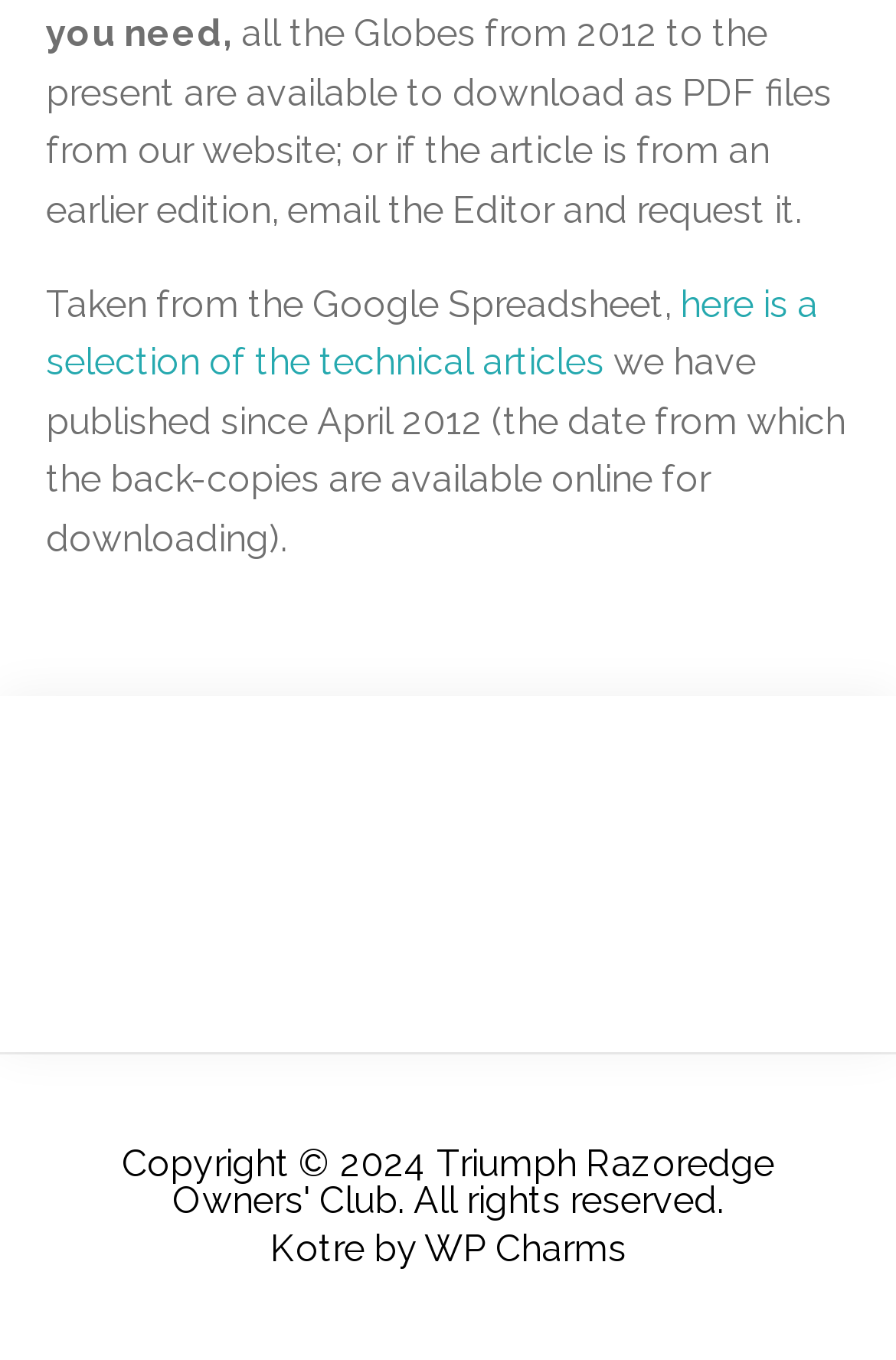Please use the details from the image to answer the following question comprehensively:
What is the date from which back-copies are available online?

The text mentions that 'we have published since April 2012 (the date from which the back-copies are available online for downloading)', which indicates that April 2012 is the starting date for online availability of back-copies.